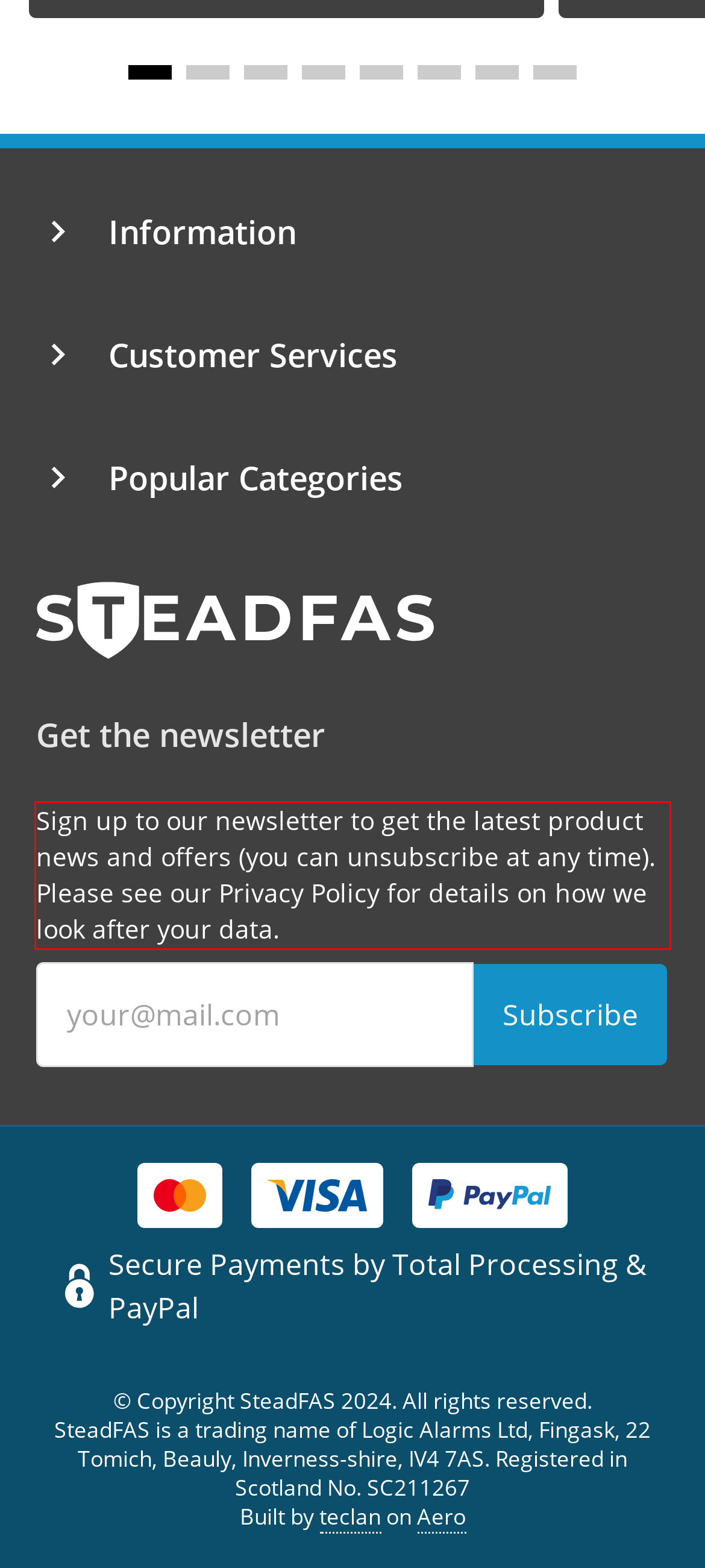You are given a screenshot of a webpage with a UI element highlighted by a red bounding box. Please perform OCR on the text content within this red bounding box.

Sign up to our newsletter to get the latest product news and offers (you can unsubscribe at any time). Please see our Privacy Policy for details on how we look after your data.